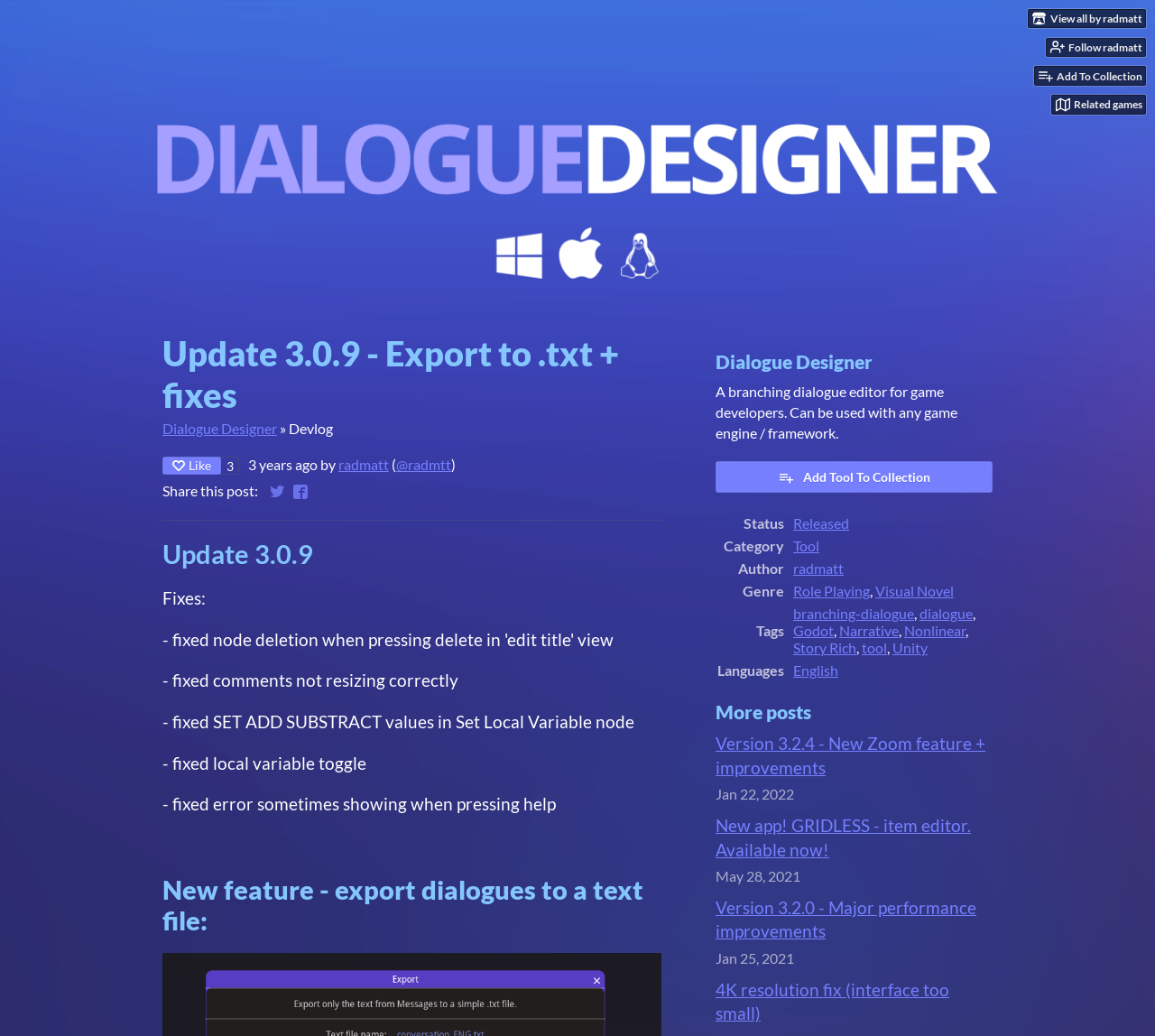What is the name of the tool?
Provide a thorough and detailed answer to the question.

The name of the tool can be found in the heading 'Dialogue Designer' which is located at the top of the webpage, and also in the image with the text 'Dialogue Designer' at the top of the webpage.